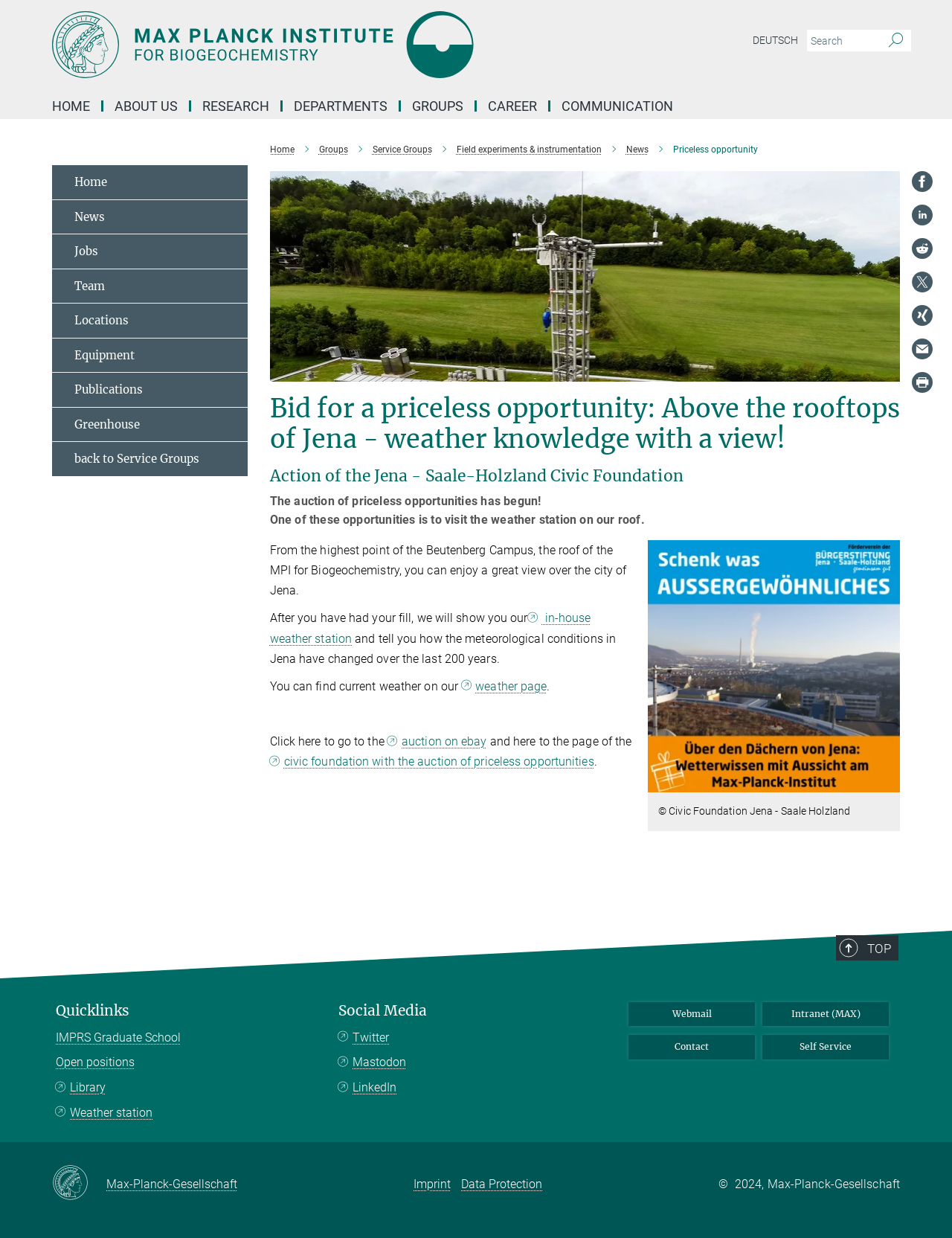Locate the bounding box coordinates of the region to be clicked to comply with the following instruction: "Search for a query". The coordinates must be four float numbers between 0 and 1, in the form [left, top, right, bottom].

[0.844, 0.024, 0.957, 0.042]